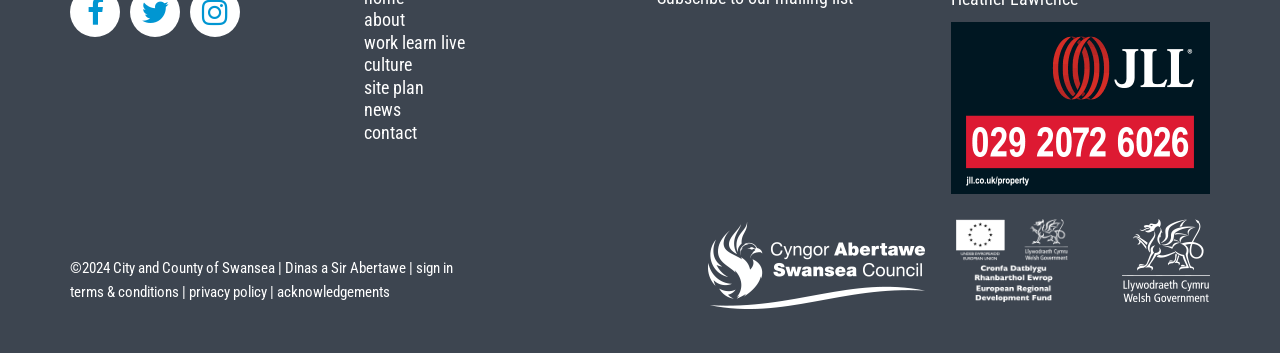What is the name of the government mentioned on the webpage?
Answer the question with a single word or phrase derived from the image.

Welsh Government